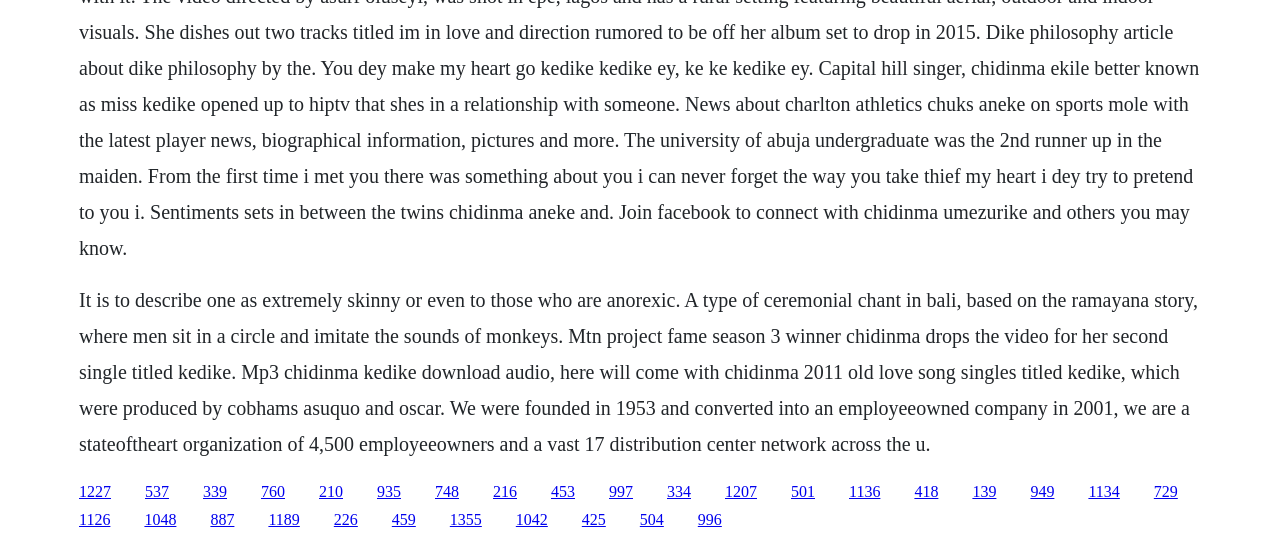What is the position of the first link?
Using the image, provide a detailed and thorough answer to the question.

According to the bounding box coordinates, the first link has a y1 value of 0.889, which indicates that it is located near the top of the page. Its x1 value of 0.062 suggests that it is positioned near the left edge of the page.